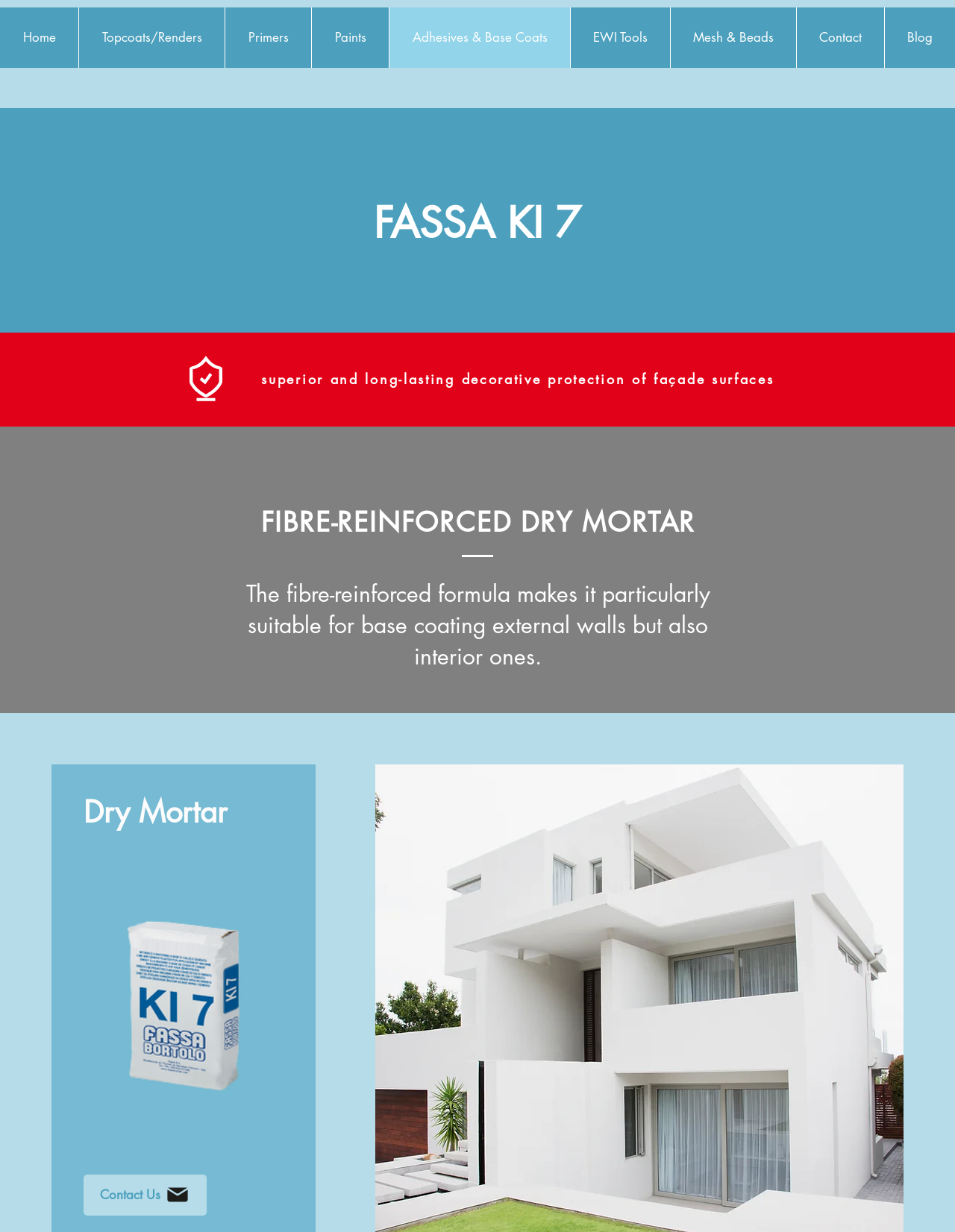Find the bounding box coordinates for the area you need to click to carry out the instruction: "Contact Us". The coordinates should be four float numbers between 0 and 1, indicated as [left, top, right, bottom].

[0.088, 0.953, 0.216, 0.986]